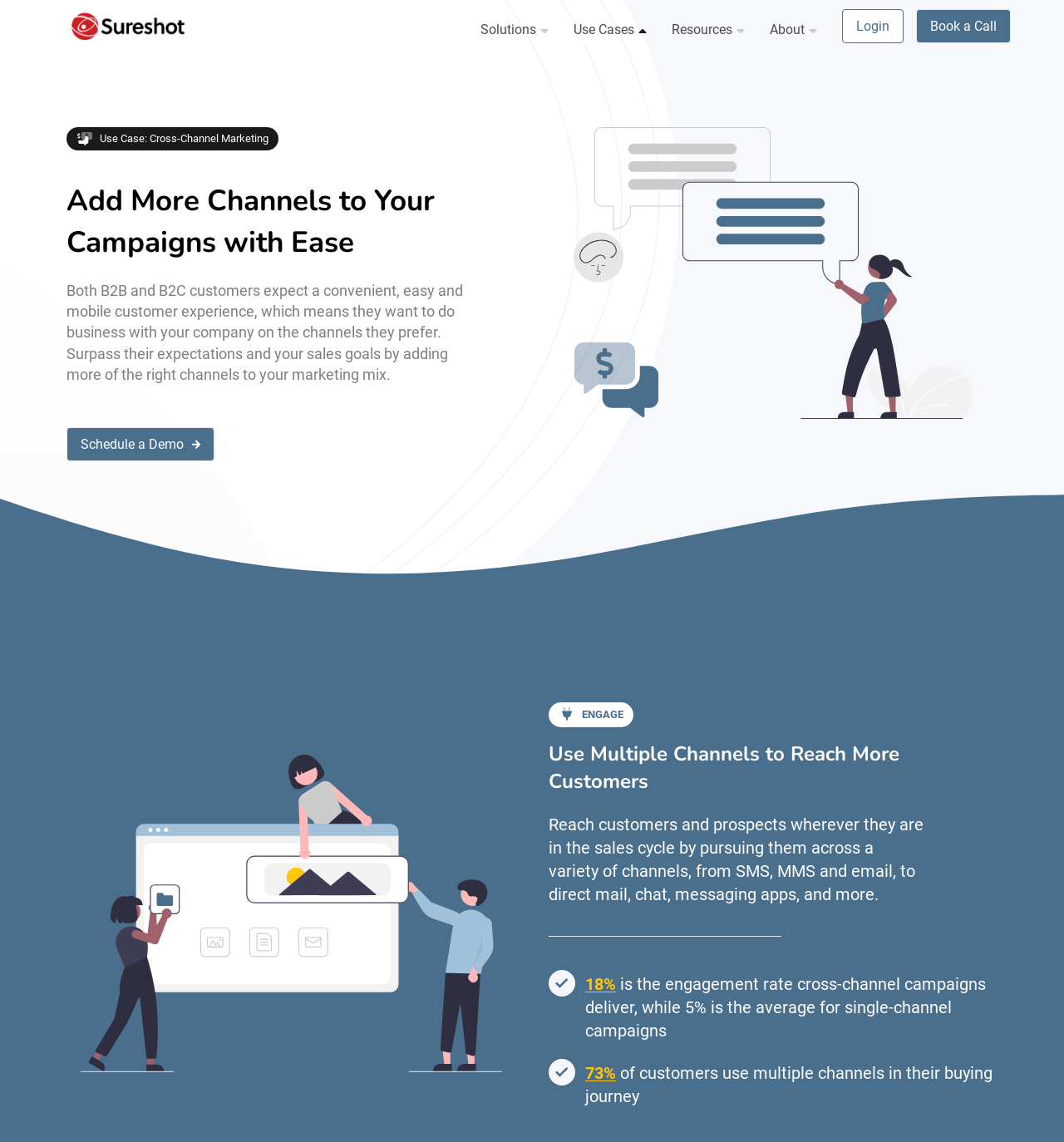What percentage of customers use multiple channels in their buying journey?
Look at the webpage screenshot and answer the question with a detailed explanation.

The webpage states that 73% of customers use multiple channels in their buying journey, as indicated by the text 'of customers use multiple channels in their buying journey'.